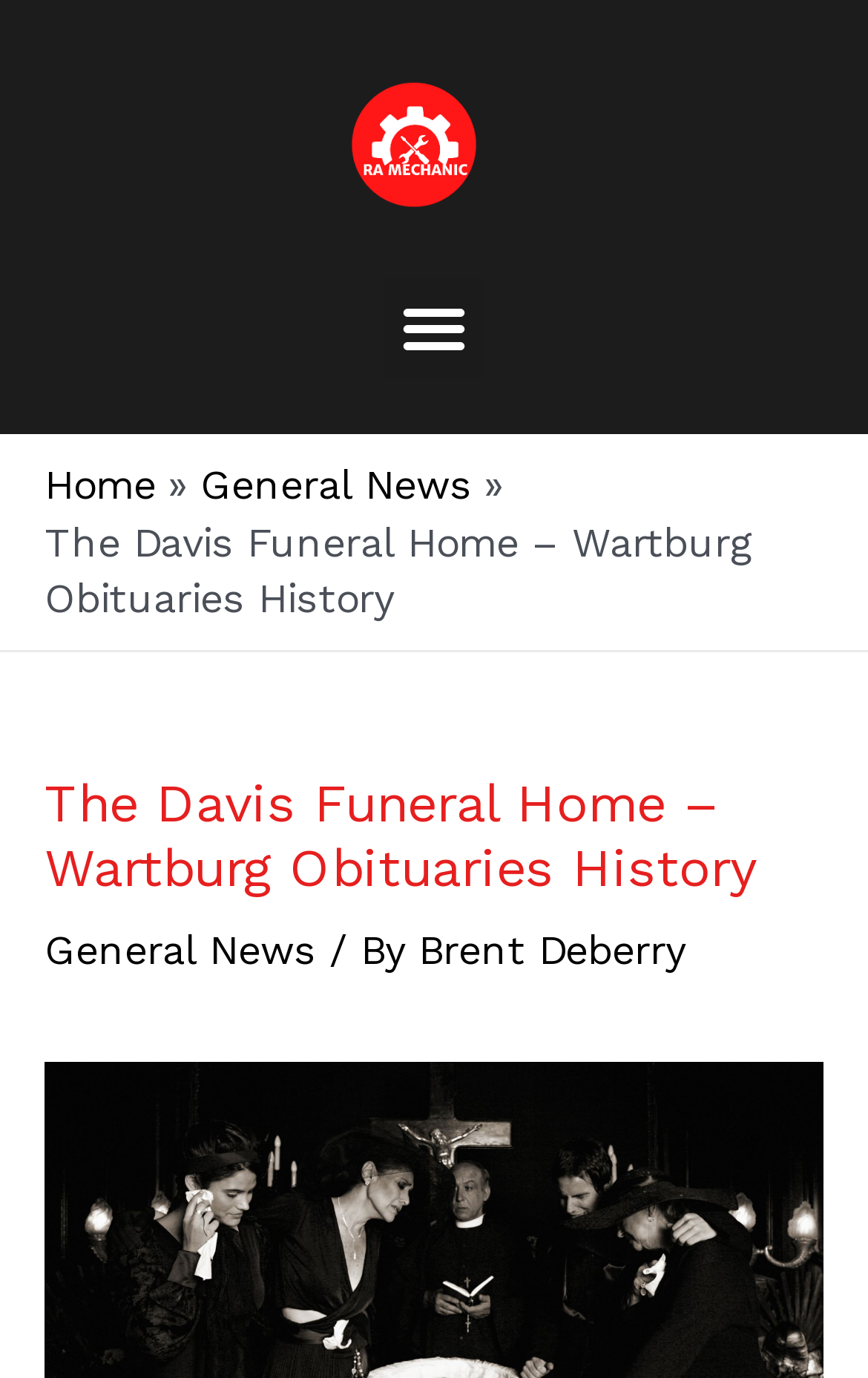Who is the author of the news article?
Please look at the screenshot and answer in one word or a short phrase.

Brent Deberry